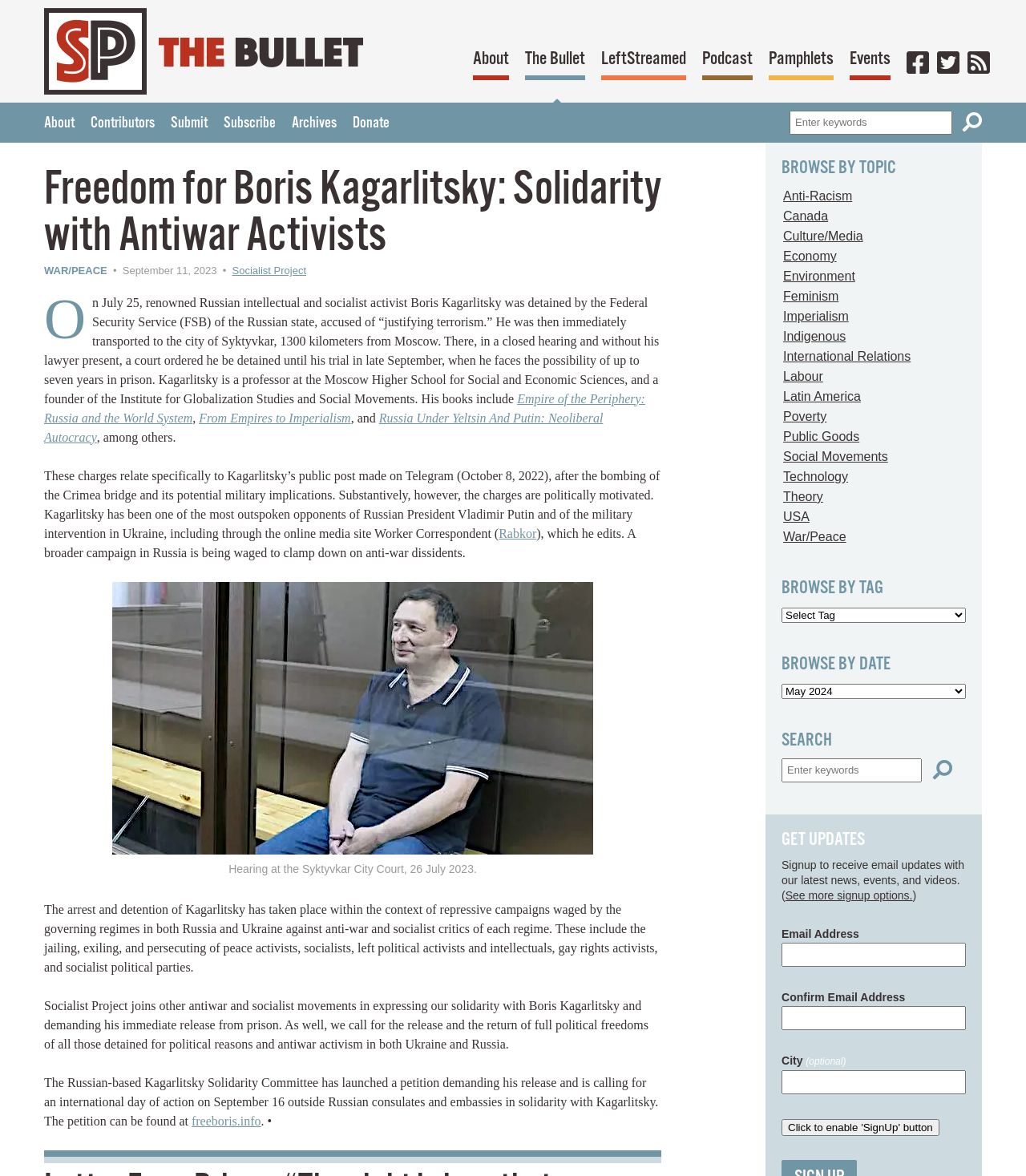Please give the bounding box coordinates of the area that should be clicked to fulfill the following instruction: "Subscribe to receive email updates". The coordinates should be in the format of four float numbers from 0 to 1, i.e., [left, top, right, bottom].

[0.762, 0.802, 0.941, 0.822]